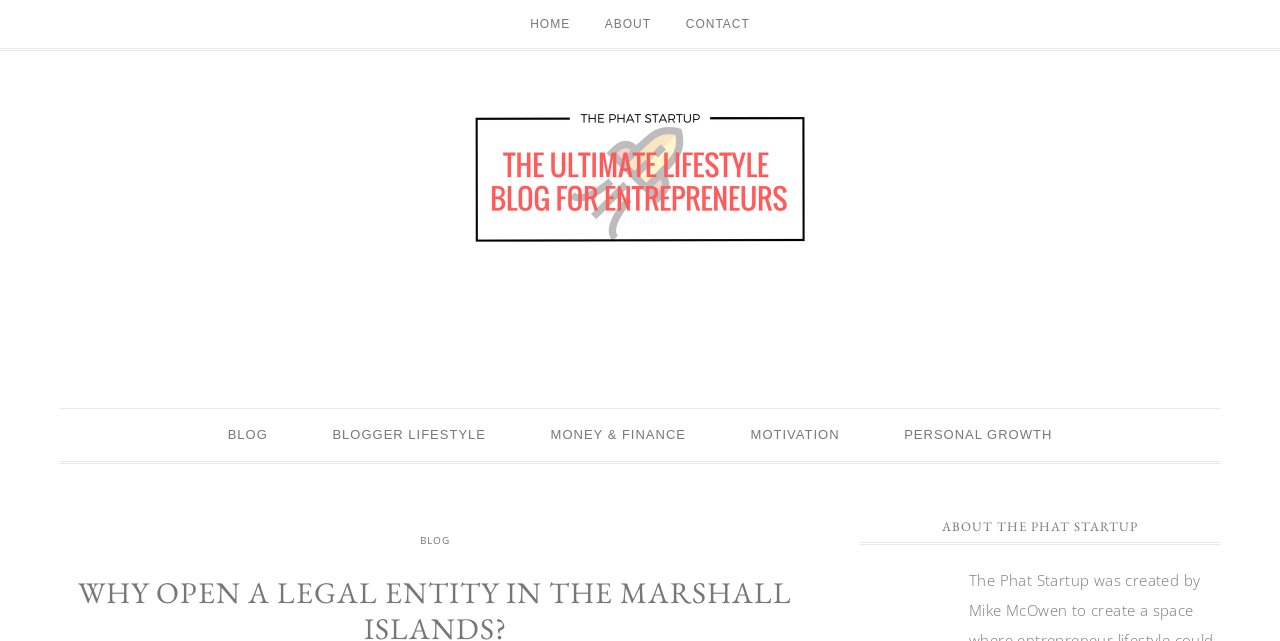Please locate the bounding box coordinates of the element that should be clicked to complete the given instruction: "explore money and finance".

[0.407, 0.638, 0.559, 0.718]